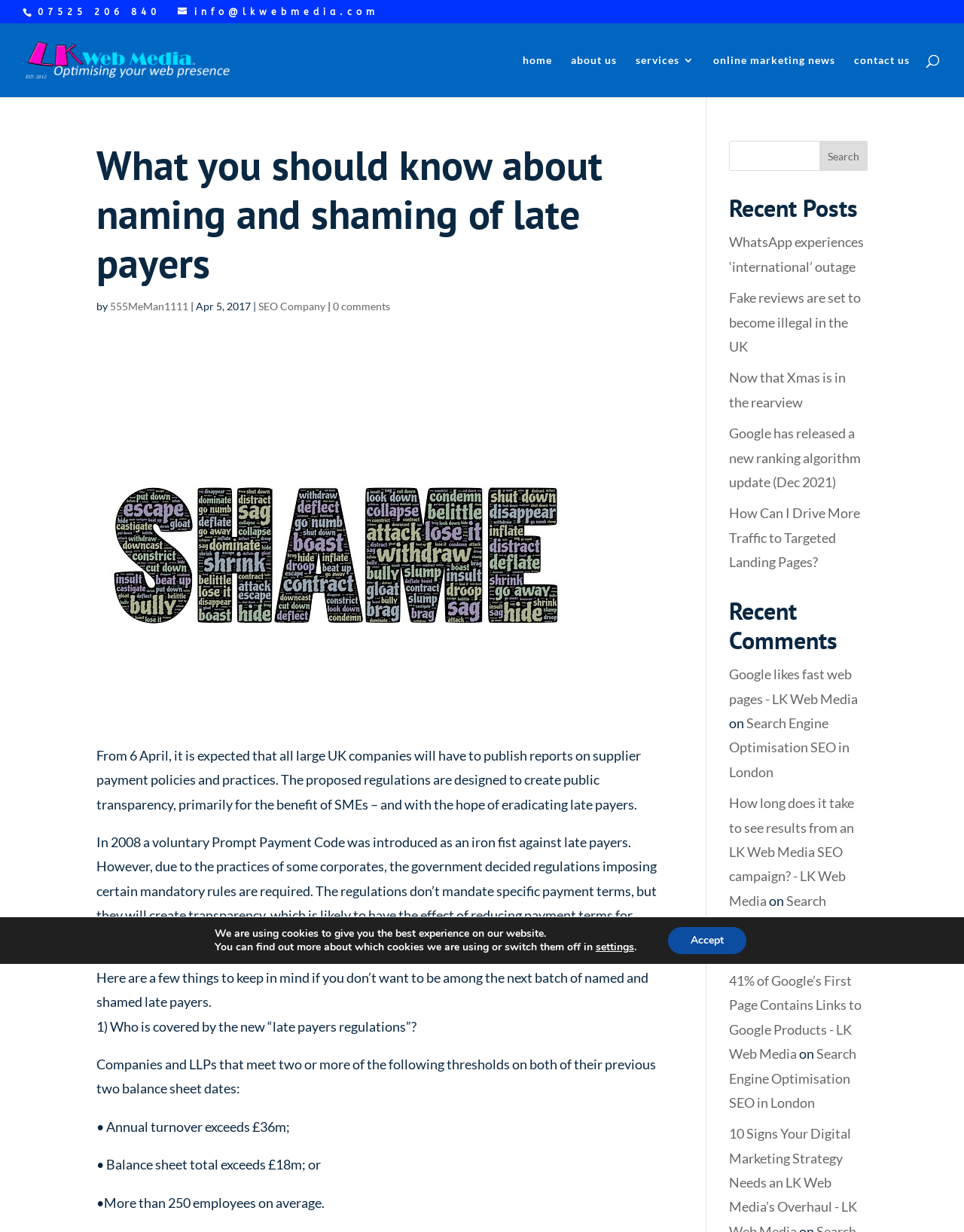Provide the bounding box coordinates of the UI element this sentence describes: "name="s" placeholder="Search …" title="Search for:"".

[0.053, 0.019, 0.953, 0.02]